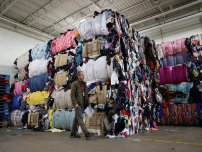Give a one-word or short-phrase answer to the following question: 
What is the significance of the scene?

Quest for greener solutions